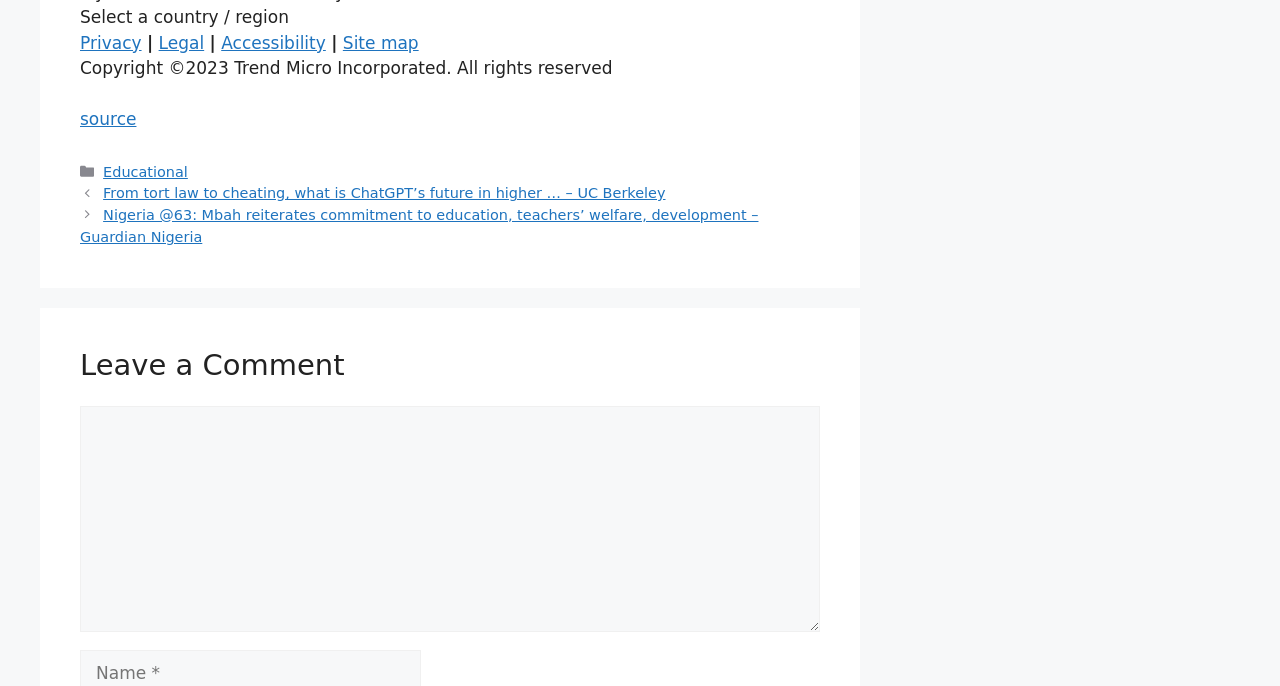What is the purpose of the 'Posts' section?
Look at the screenshot and provide an in-depth answer.

The 'Posts' section contains a list of links to blog posts, such as 'From tort law to cheating, what is ChatGPT’s future in higher … – UC Berkeley' and 'Nigeria @63: Mbah reiterates commitment to education, teachers’ welfare, development – Guardian Nigeria'. This suggests that the purpose of the 'Posts' section is to display blog posts.